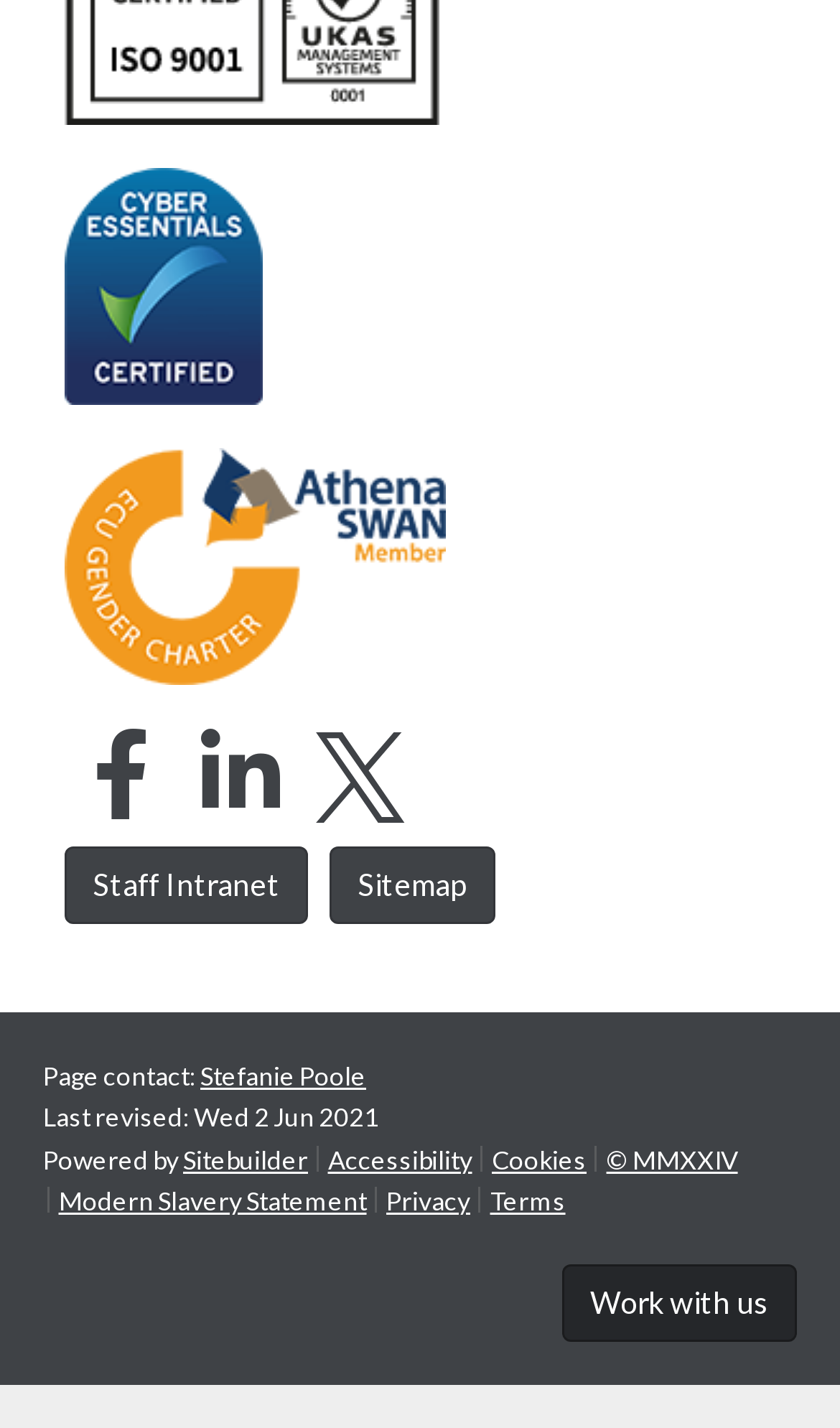Use a single word or phrase to answer the following:
What is the platform that powers the website?

Sitebuilder